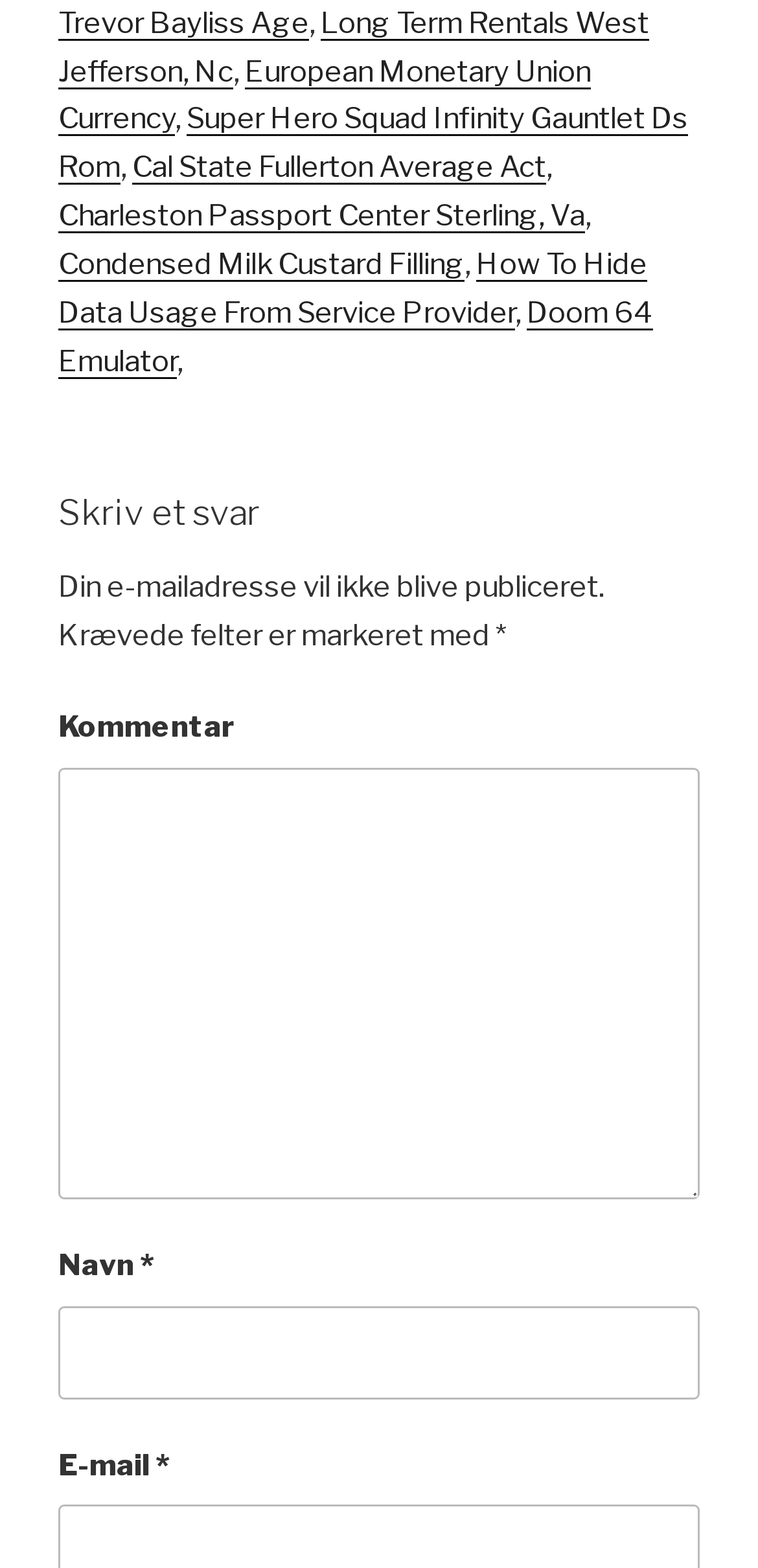Provide a one-word or brief phrase answer to the question:
How many links are present on the webpage?

8